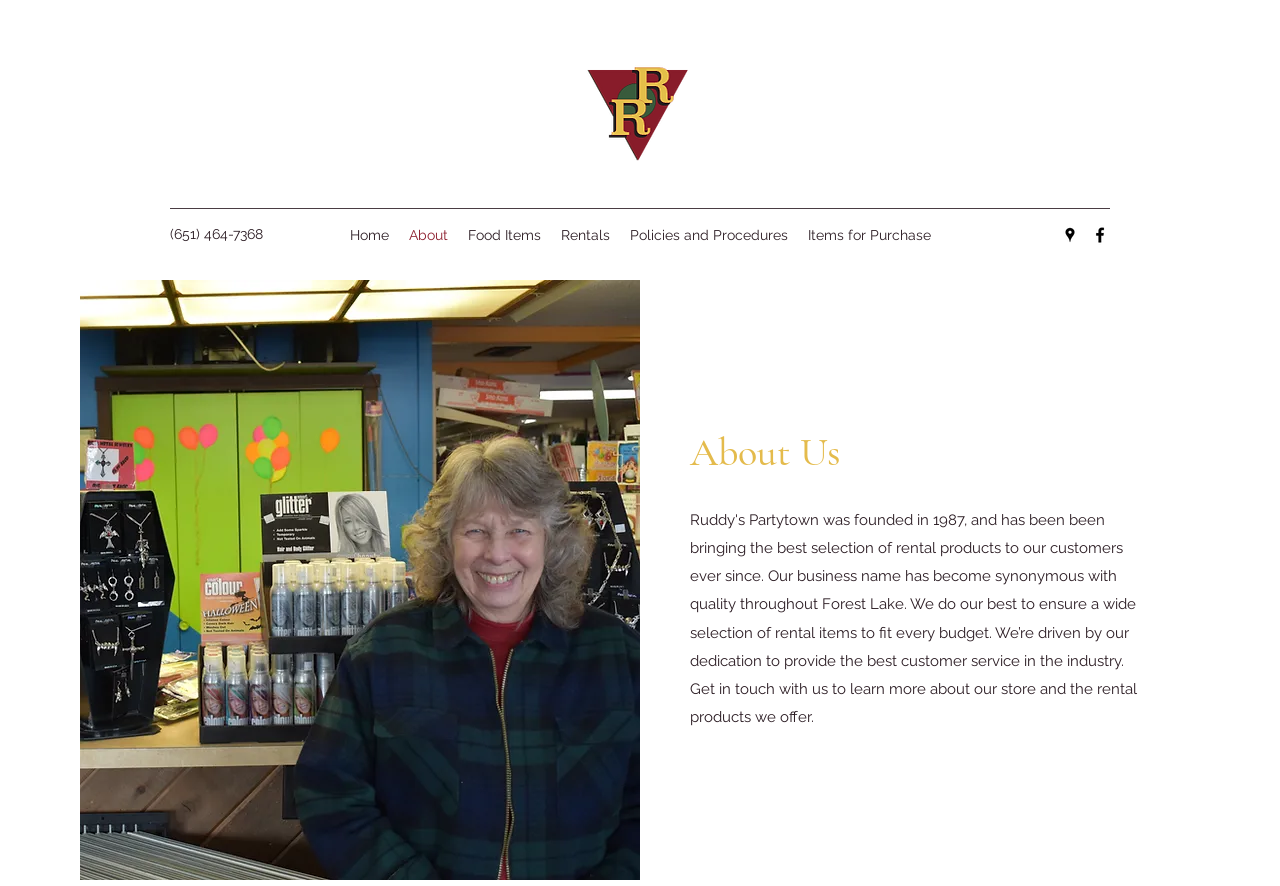Please identify the bounding box coordinates of the area that needs to be clicked to fulfill the following instruction: "go to home page."

None